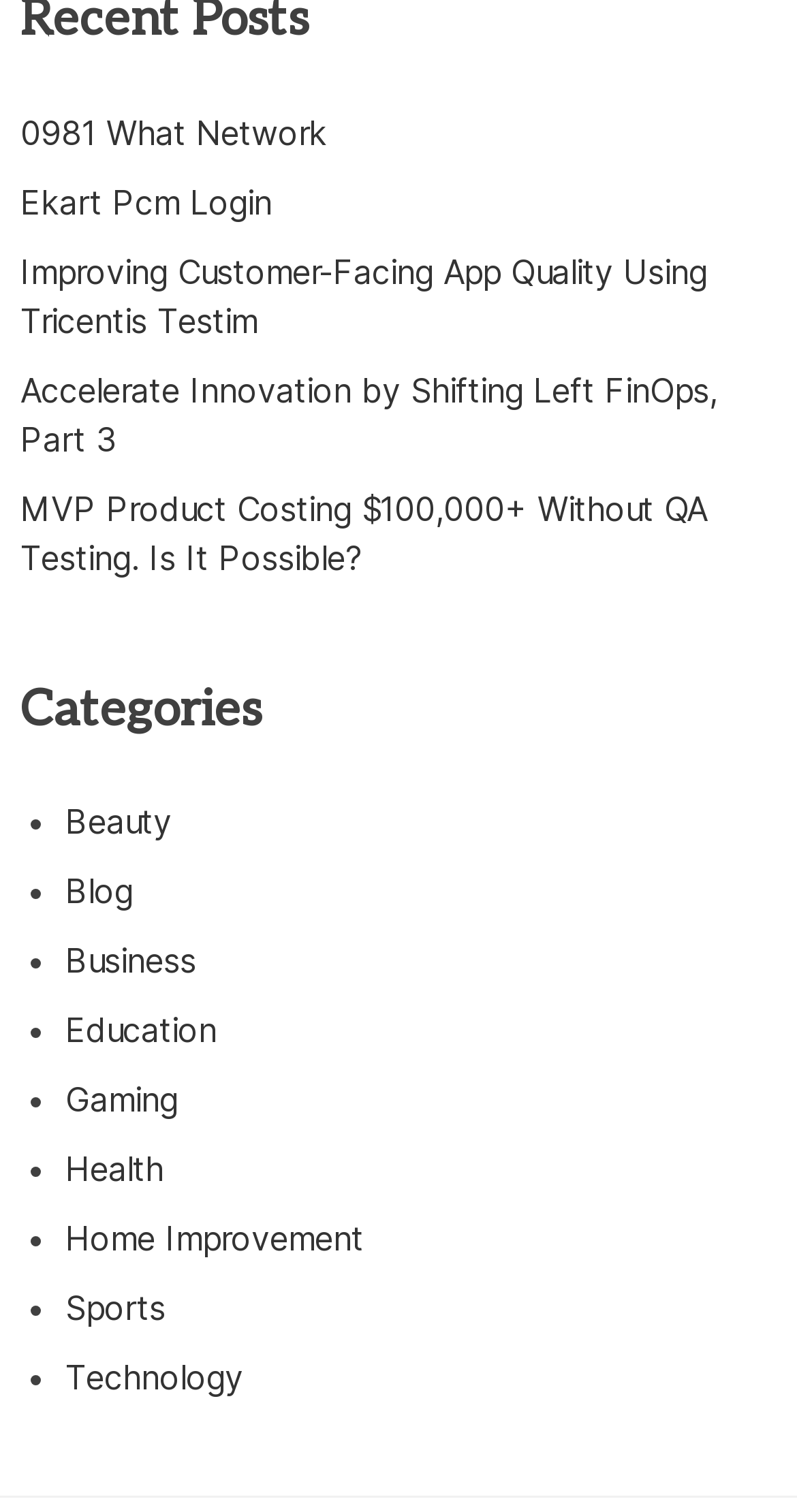Please specify the bounding box coordinates of the area that should be clicked to accomplish the following instruction: "Read the article 'MVP Product Costing $100,000+ Without QA Testing. Is It Possible?'". The coordinates should consist of four float numbers between 0 and 1, i.e., [left, top, right, bottom].

[0.026, 0.313, 0.927, 0.391]